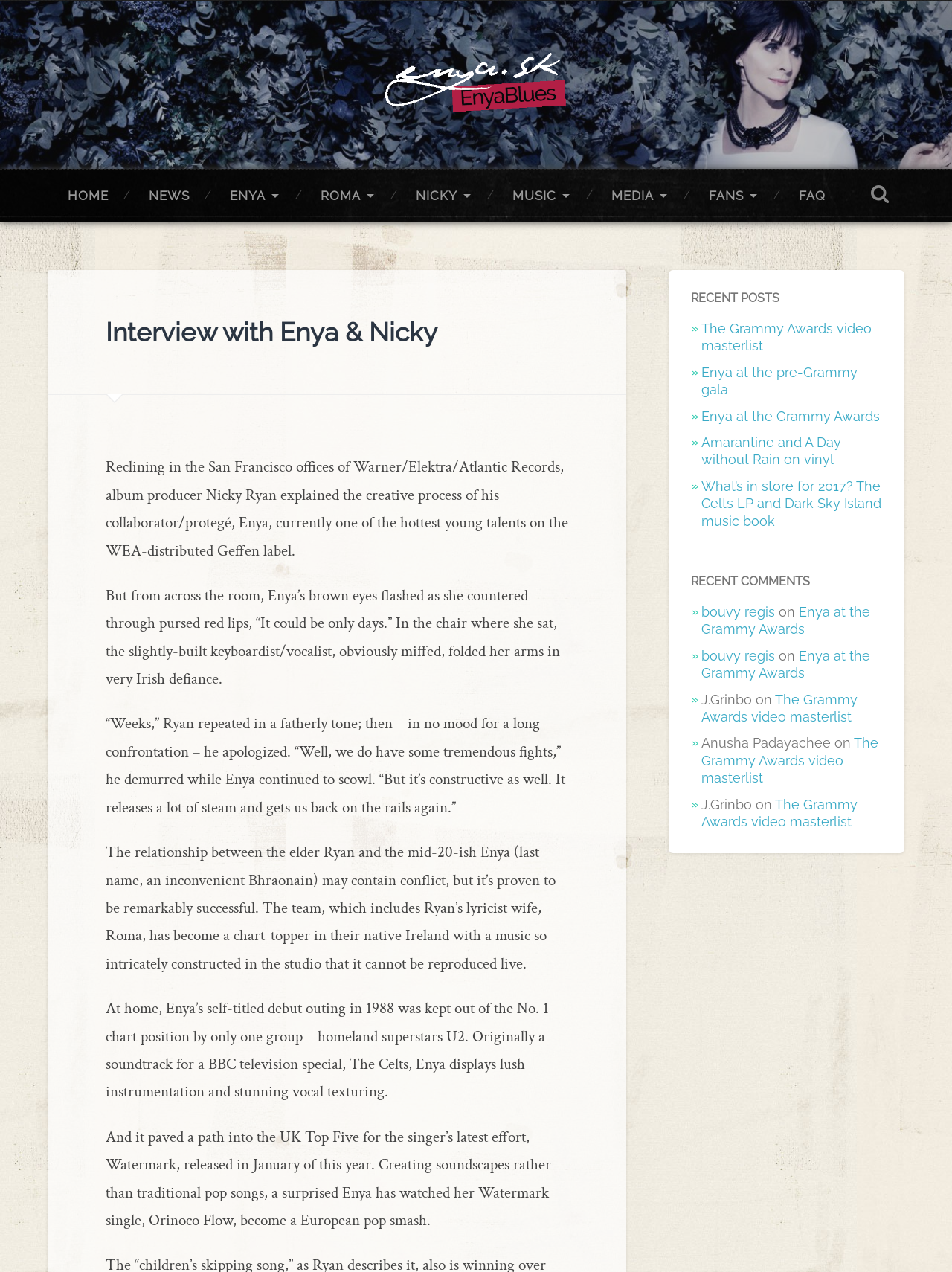Provide the bounding box coordinates of the HTML element this sentence describes: "placeholder="Last Name"". The bounding box coordinates consist of four float numbers between 0 and 1, i.e., [left, top, right, bottom].

None